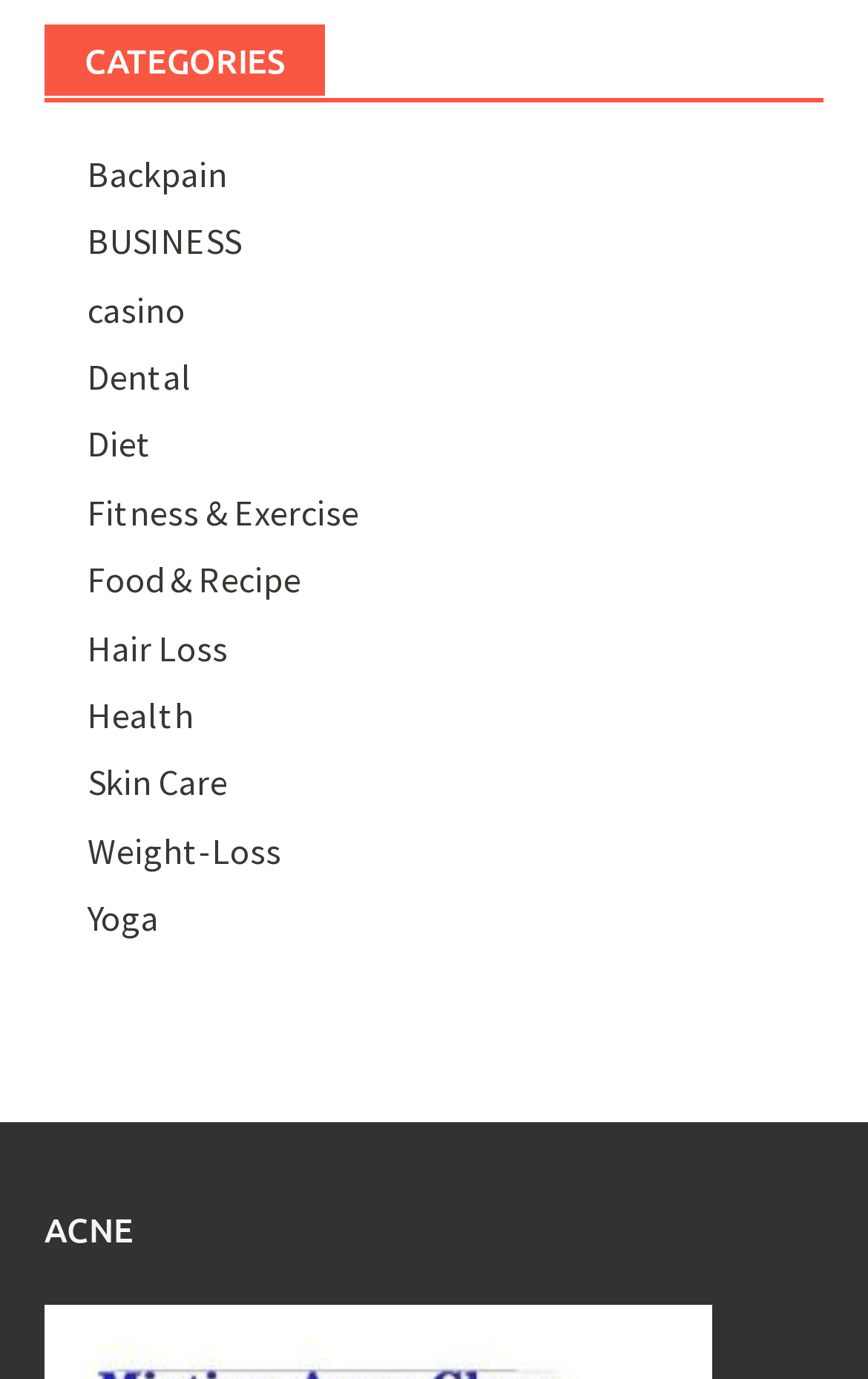Pinpoint the bounding box coordinates of the element you need to click to execute the following instruction: "Browse the ACNE section". The bounding box should be represented by four float numbers between 0 and 1, in the format [left, top, right, bottom].

[0.051, 0.879, 0.949, 0.905]